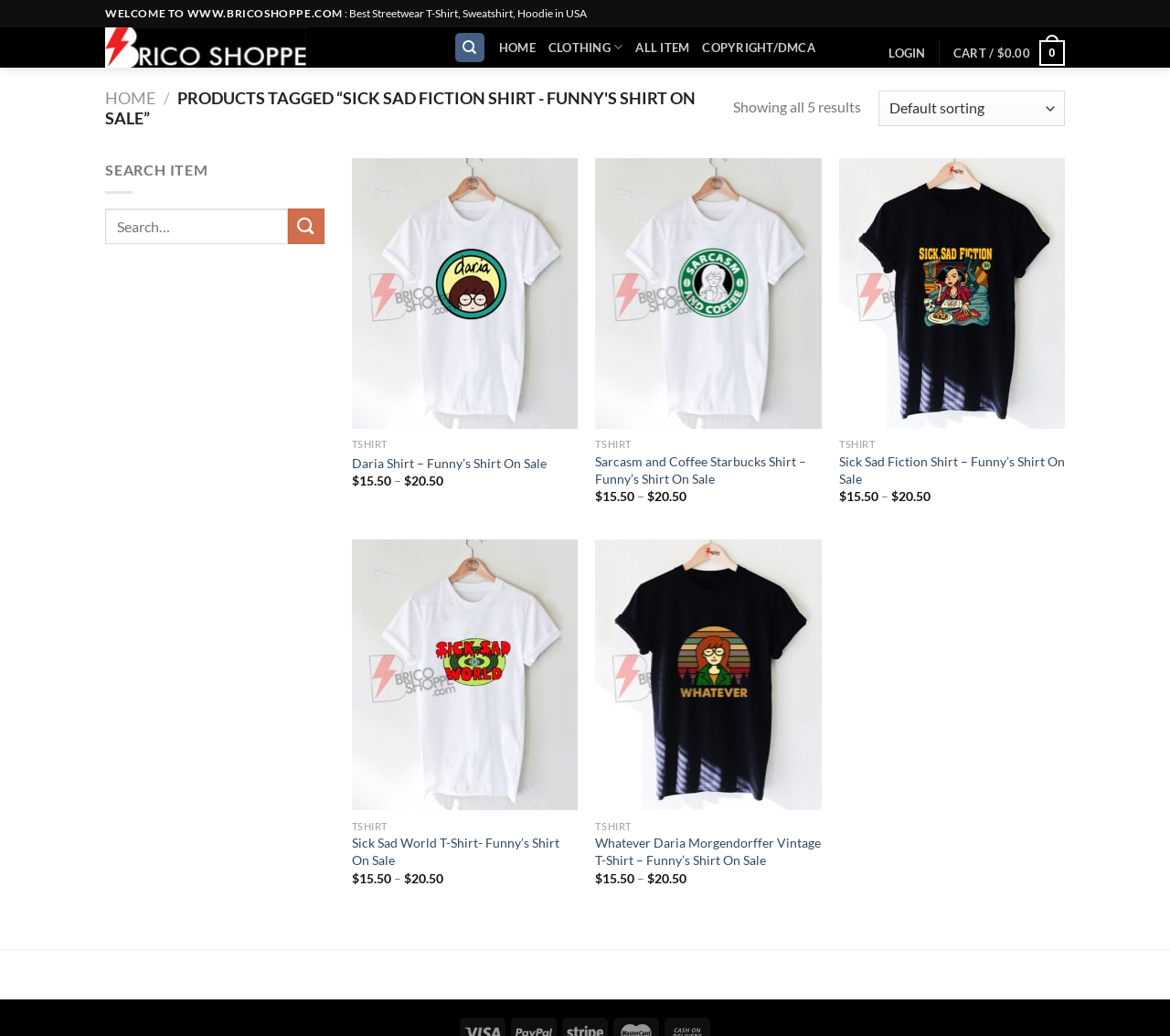Please identify the bounding box coordinates for the region that you need to click to follow this instruction: "Add Sick Sad Fiction Shirt to wishlist".

[0.877, 0.161, 0.901, 0.189]